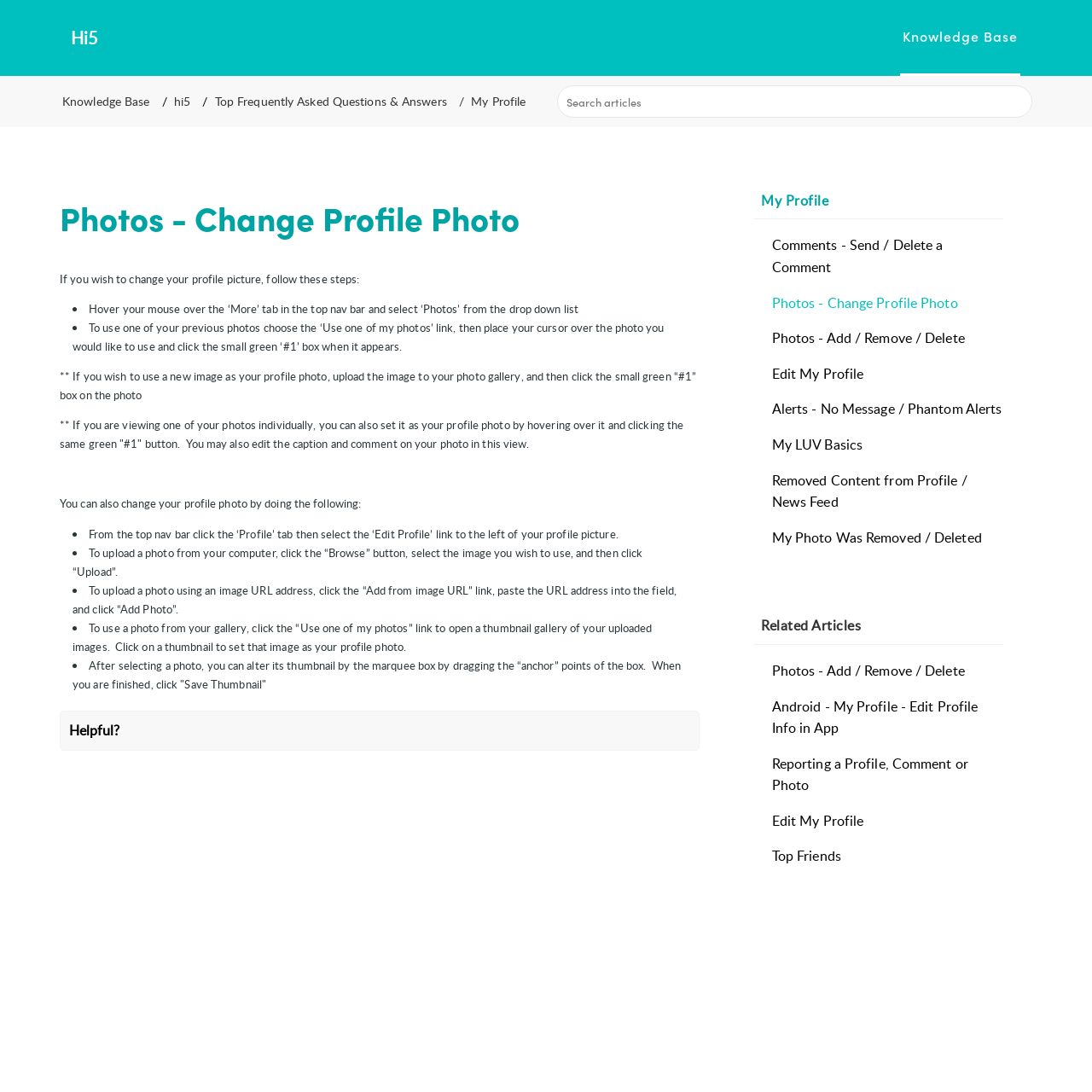Pinpoint the bounding box coordinates for the area that should be clicked to perform the following instruction: "Hover over the 'More' tab".

[0.827, 0.024, 0.932, 0.041]